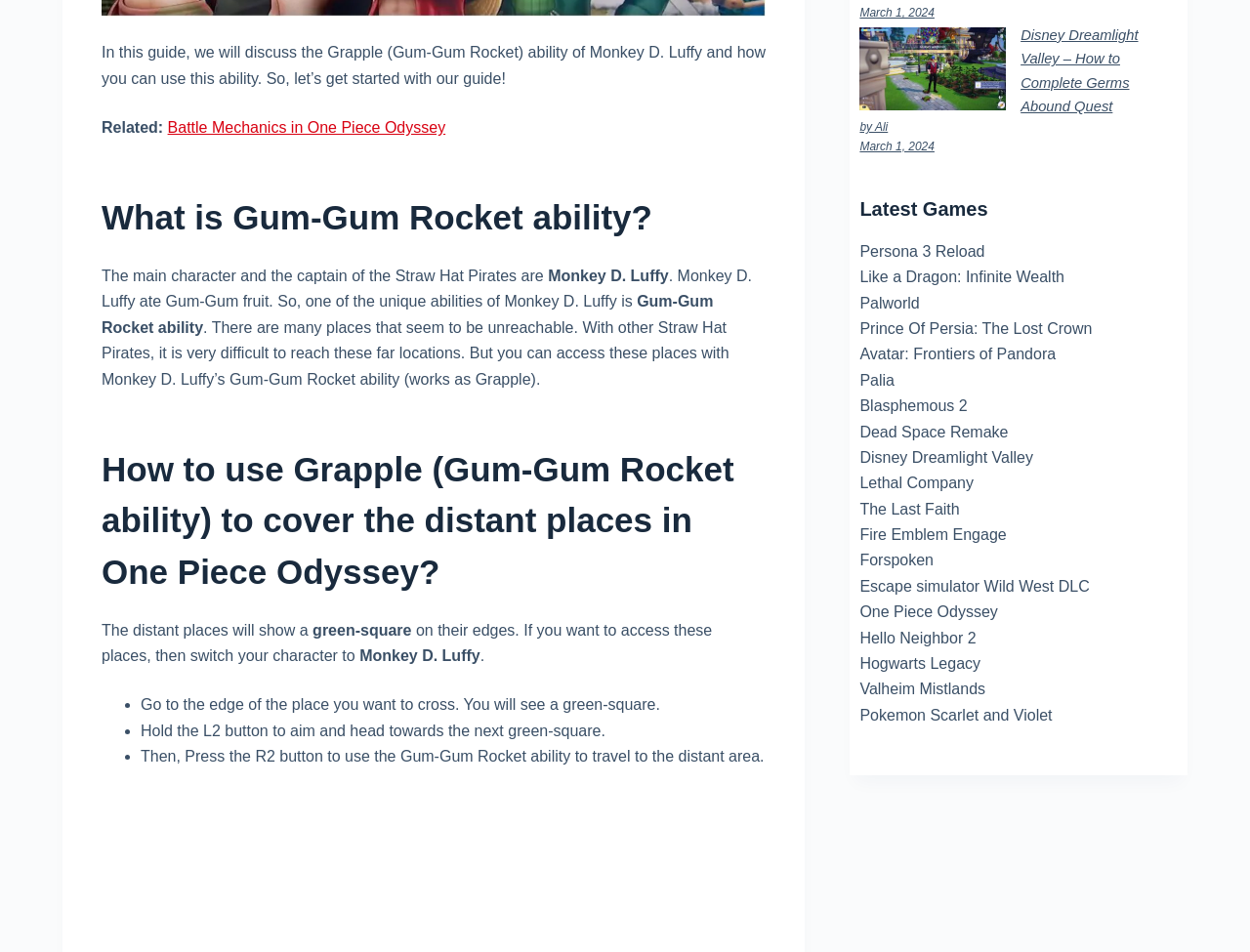Identify the bounding box for the UI element described as: "Persona 3 Reload". Ensure the coordinates are four float numbers between 0 and 1, formatted as [left, top, right, bottom].

[0.688, 0.255, 0.788, 0.273]